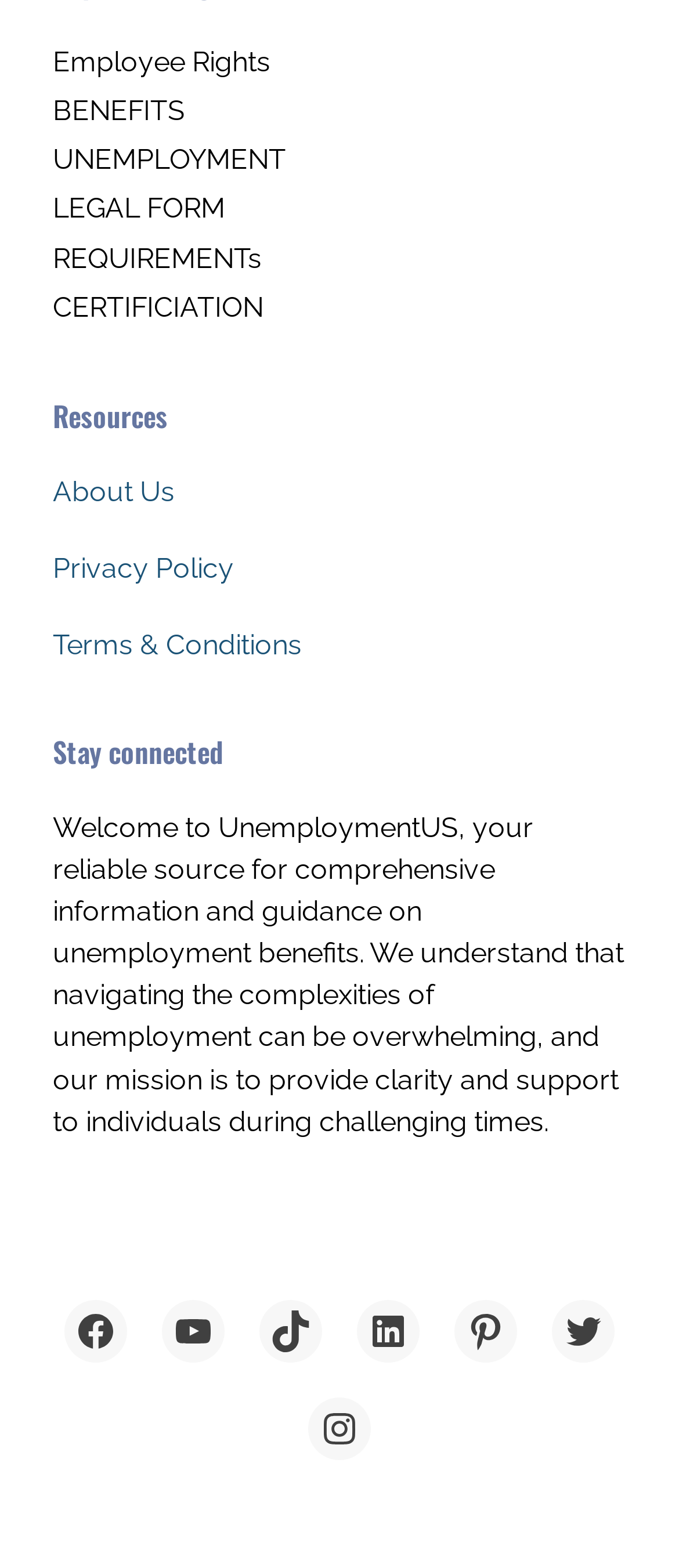Please specify the bounding box coordinates of the area that should be clicked to accomplish the following instruction: "Check Terms & Conditions". The coordinates should consist of four float numbers between 0 and 1, i.e., [left, top, right, bottom].

[0.078, 0.401, 0.445, 0.422]